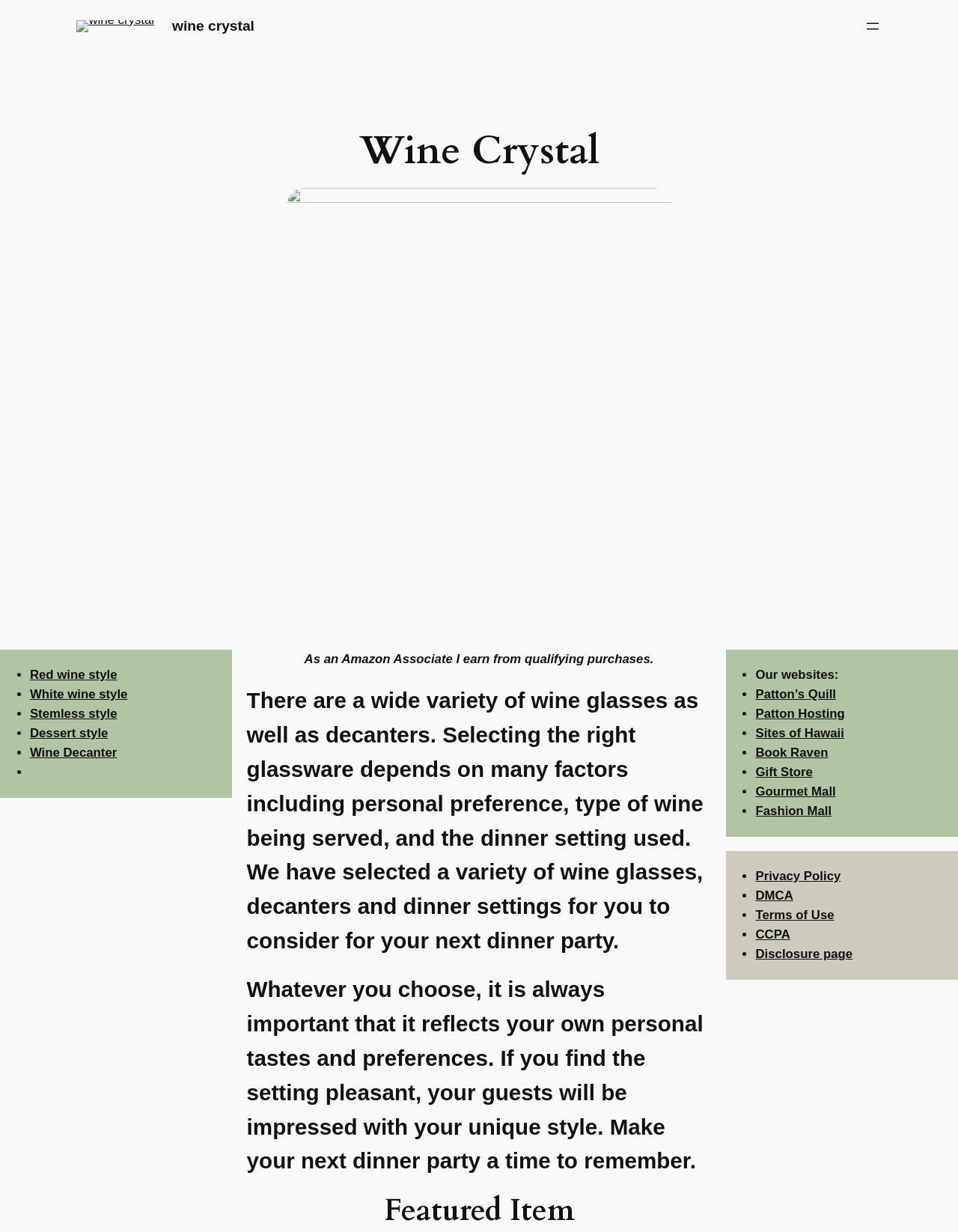Calculate the bounding box coordinates of the UI element given the description: "CCPA".

[0.789, 0.753, 0.825, 0.765]